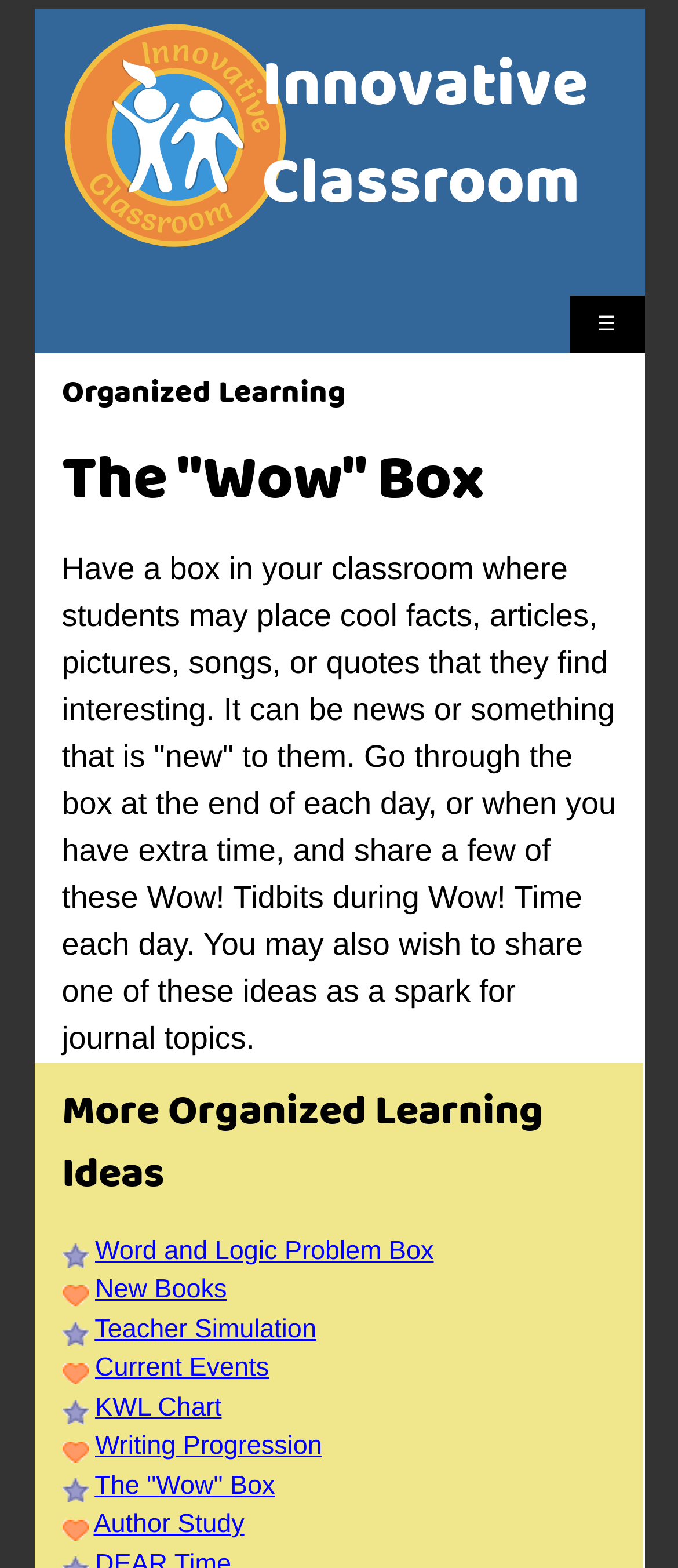What is the purpose of the Wow Box?
Please use the image to provide an in-depth answer to the question.

The purpose of the Wow Box can be found in the description of the strategy, which explains that students can place cool facts, articles, pictures, songs, or quotes that they find interesting in the box, and the teacher can share a few of these Wow! Tidbits during Wow! Time each day.